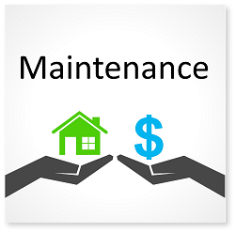Analyze the image and provide a detailed answer to the question: What does the green house icon represent?

The caption explains that the green house icon, held by one of the stylized hands, symbolizes homeownership, highlighting the relationship between owning a home and the associated costs for upkeep and repairs.